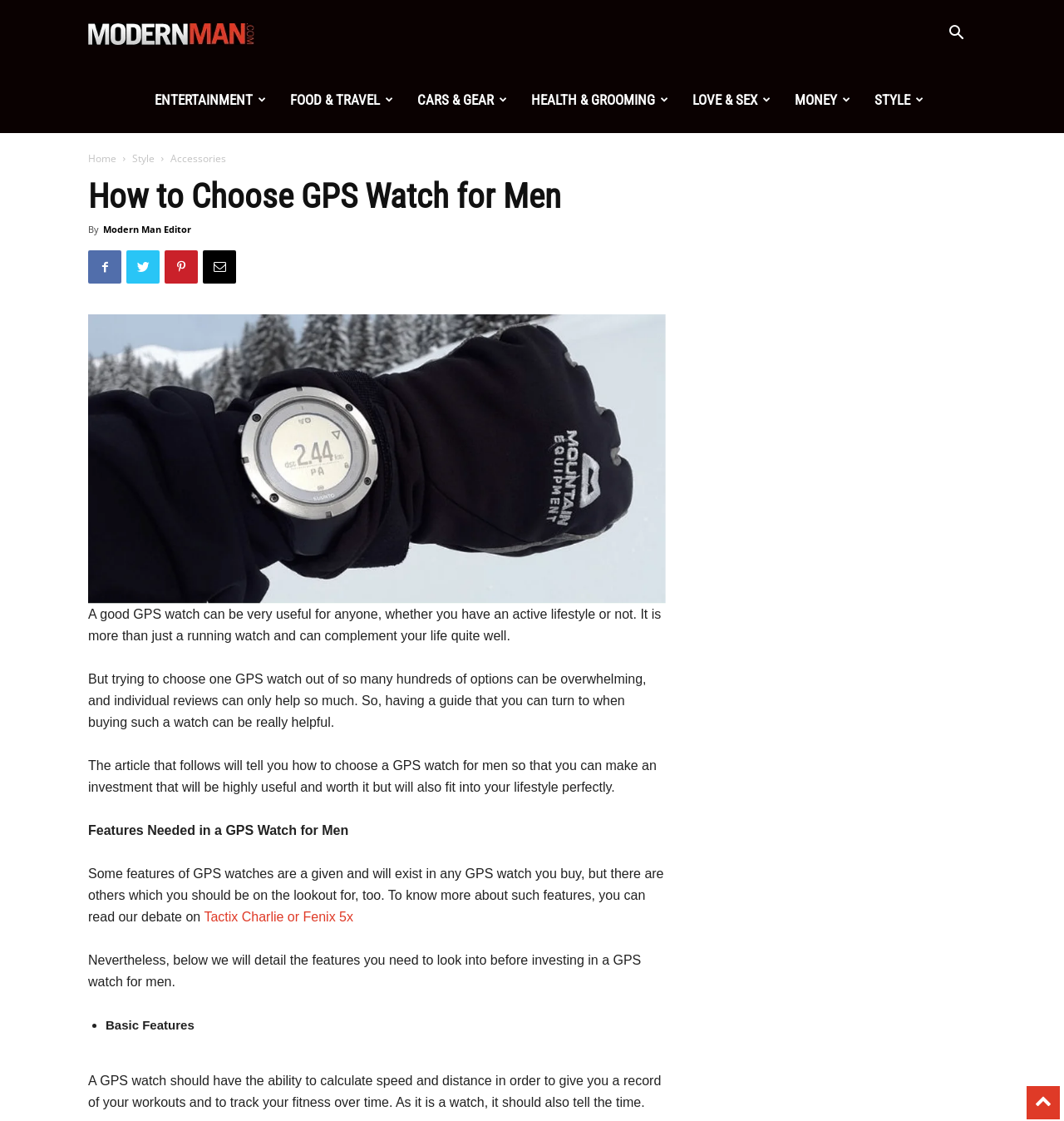Determine the coordinates of the bounding box for the clickable area needed to execute this instruction: "View Lose Weight Fast".

None